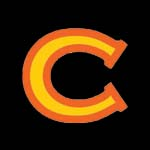What is the color of the inner layer of the letter 'C'?
Look at the image and answer the question with a single word or phrase.

yellow